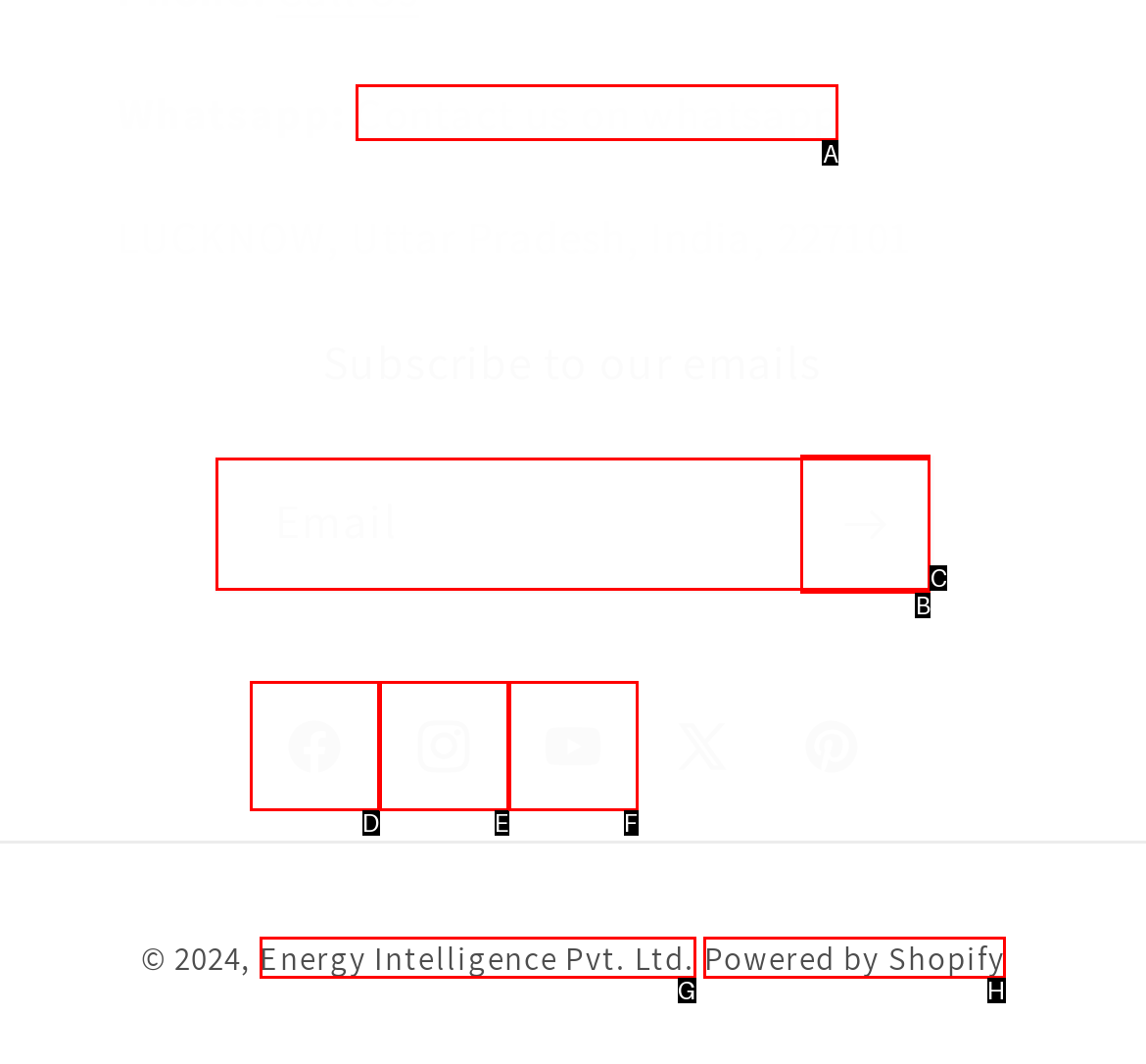Find the HTML element that matches the description: YouTube
Respond with the corresponding letter from the choices provided.

F